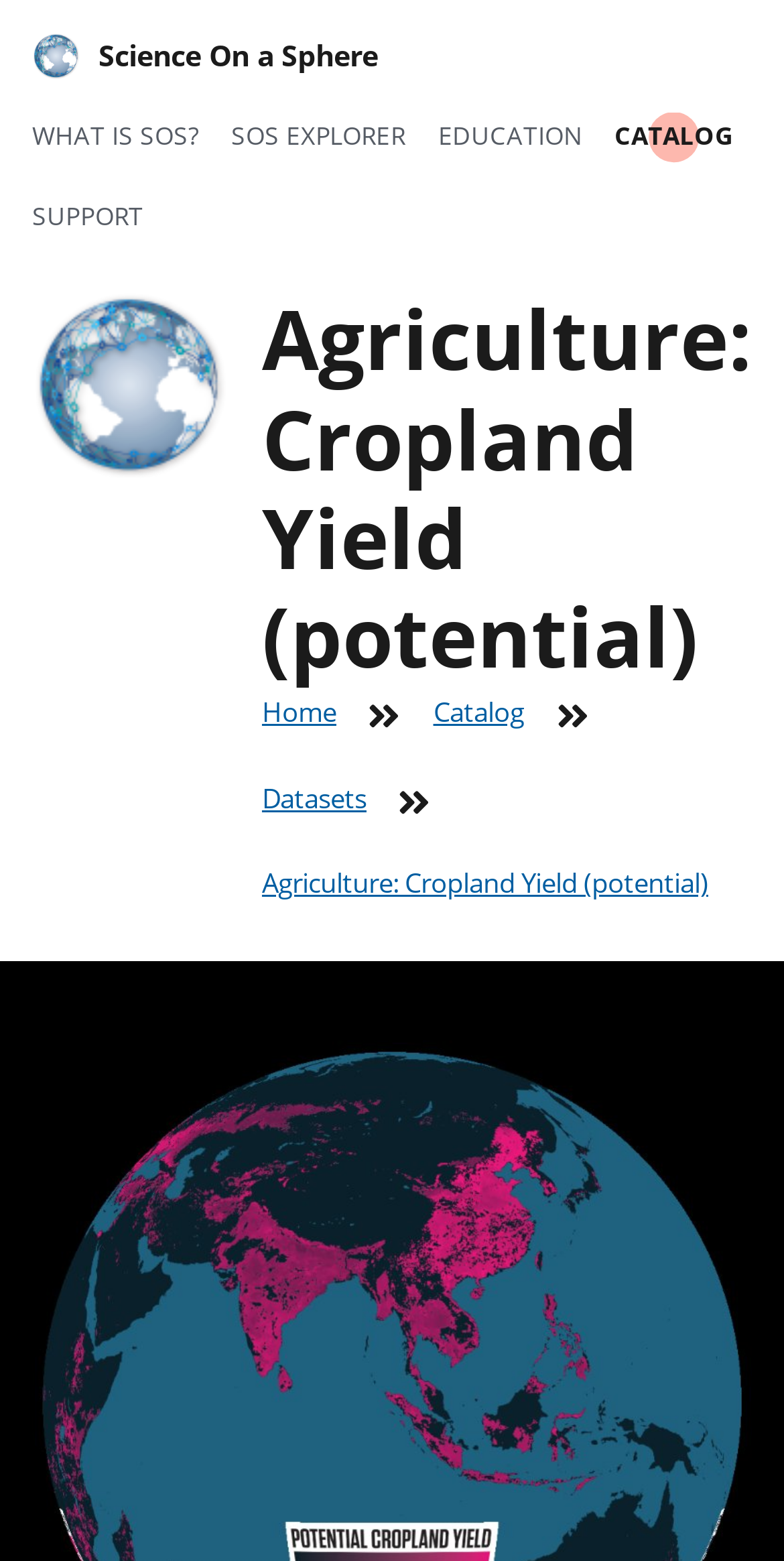Show the bounding box coordinates for the HTML element described as: "SOS Explorer".

[0.295, 0.076, 0.517, 0.098]